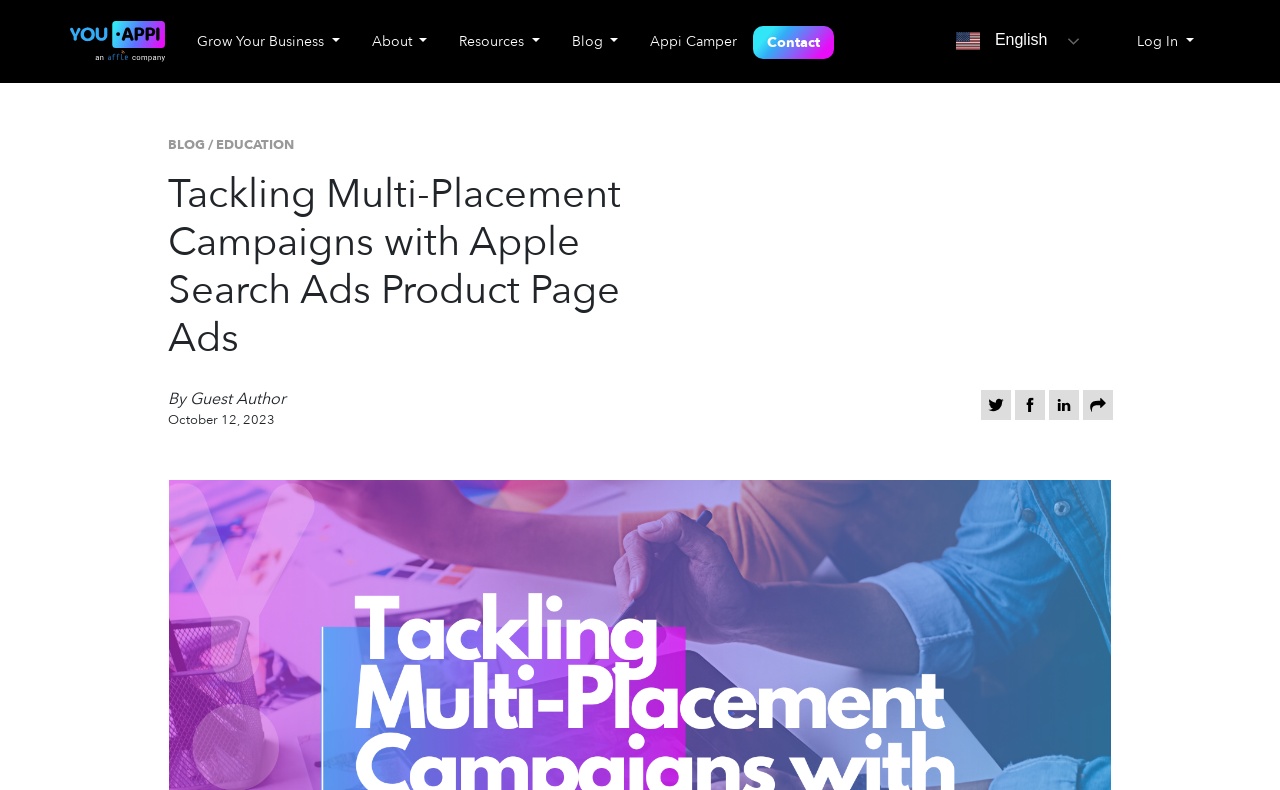Answer the question briefly using a single word or phrase: 
What is the author of the blog post?

Guest Author